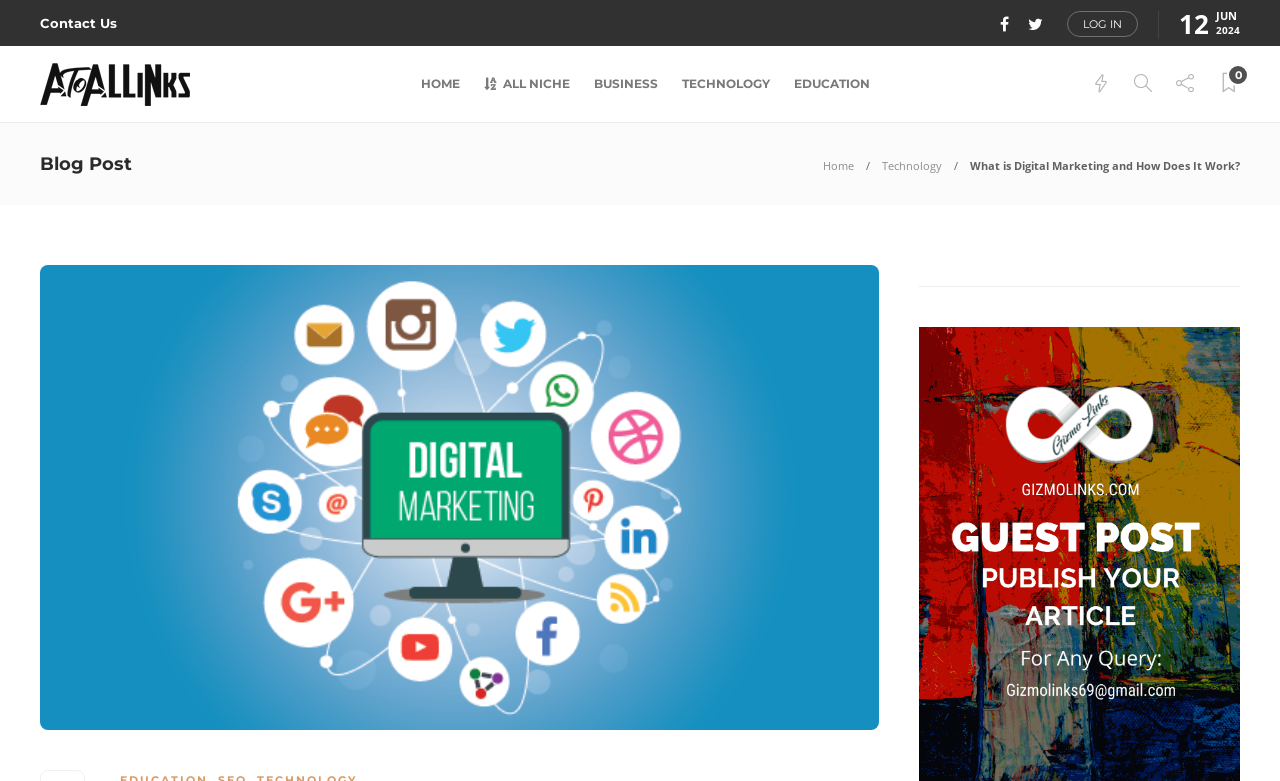How many main navigation links are there?
Please respond to the question with a detailed and informative answer.

I counted the number of main navigation links by looking at the link elements in the top navigation bar, excluding the social media links and the 'LOG IN' link. I found a total of 7 main navigation links, including 'HOME', 'ALL NICHE', 'BUSINESS', 'TECHNOLOGY', 'EDUCATION', and others.